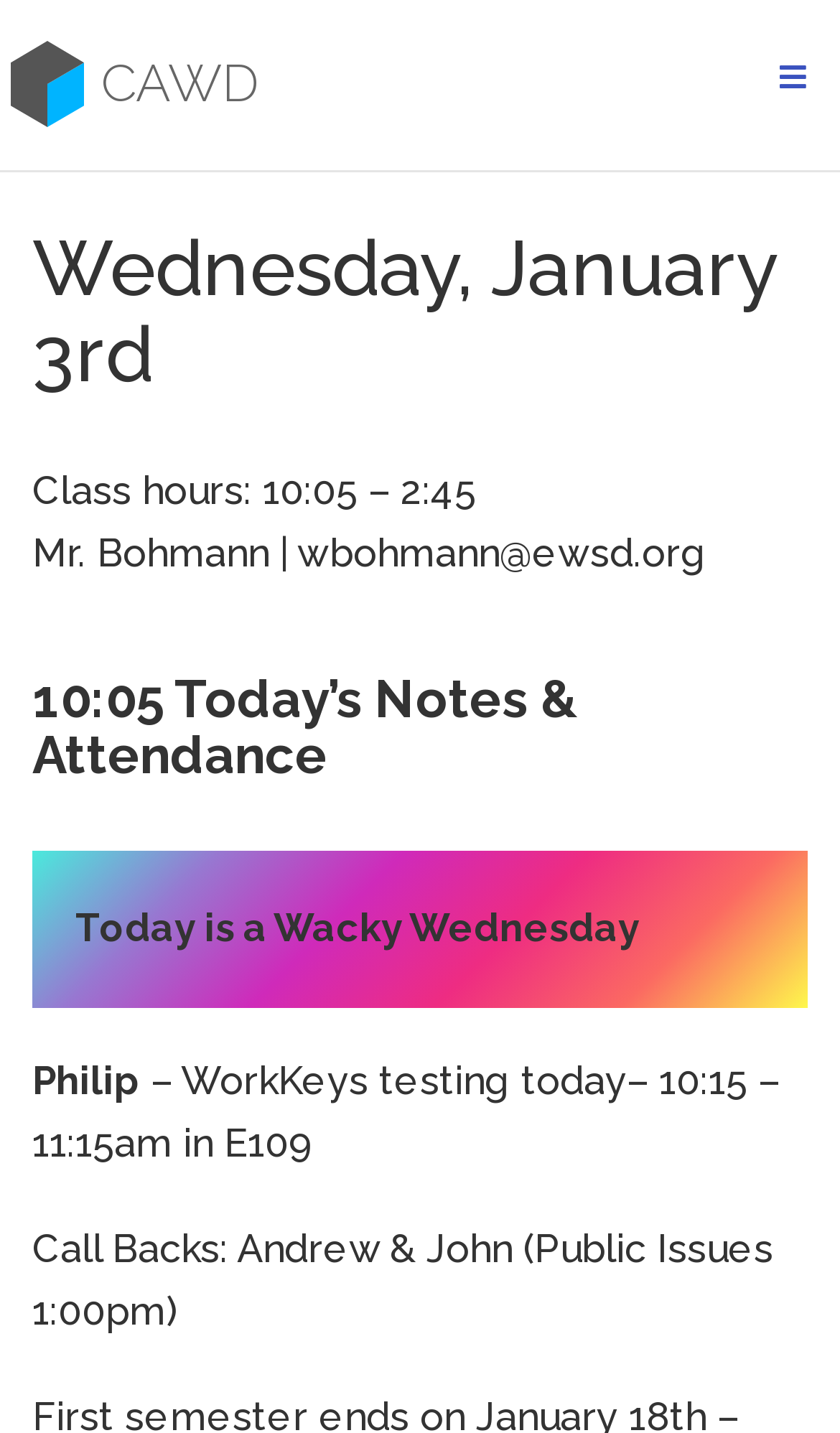Please specify the bounding box coordinates in the format (top-left x, top-left y, bottom-right x, bottom-right y), with values ranging from 0 to 1. Identify the bounding box for the UI component described as follows: CAWD

[0.121, 0.015, 0.308, 0.104]